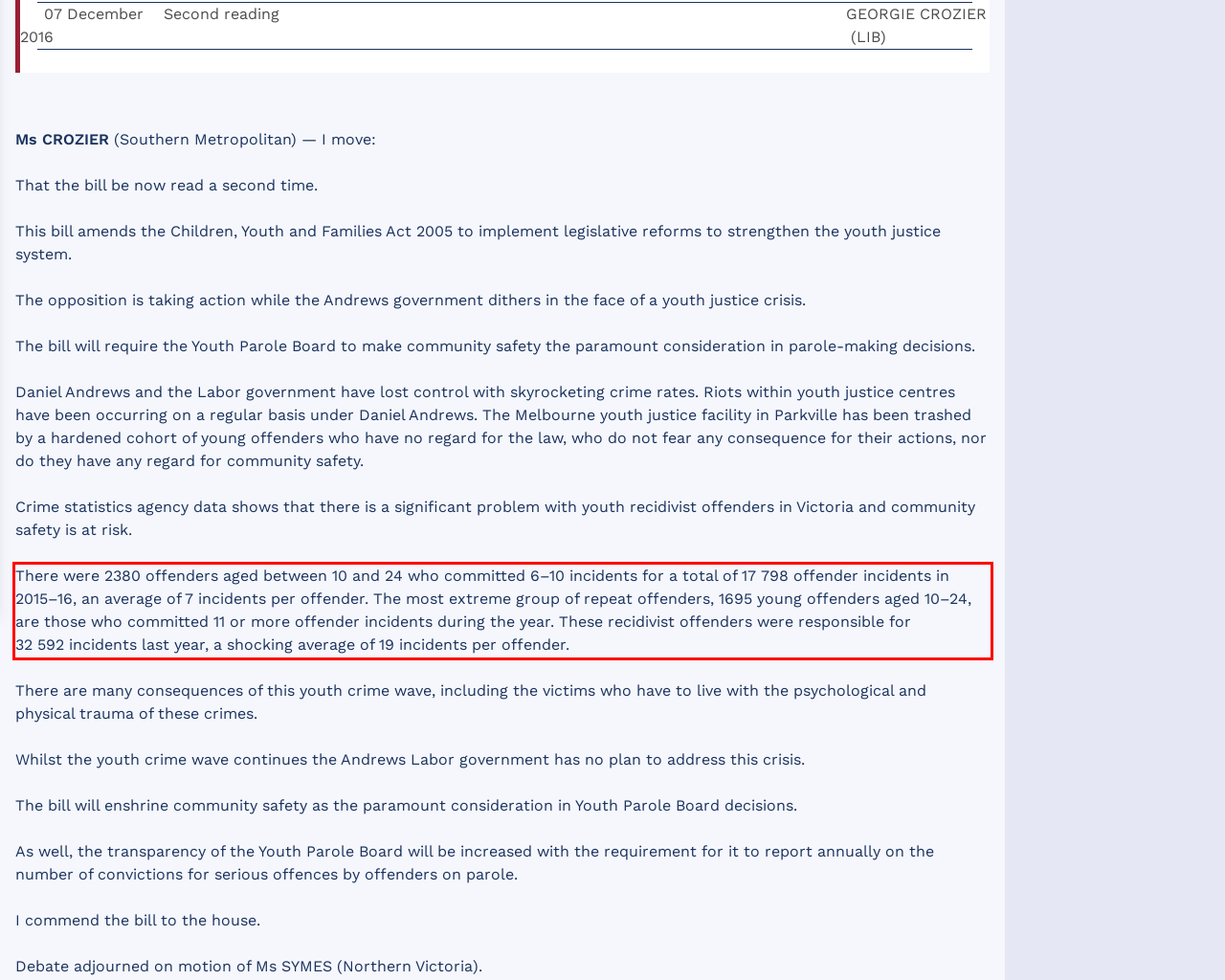You have a screenshot of a webpage, and there is a red bounding box around a UI element. Utilize OCR to extract the text within this red bounding box.

There were 2380 offenders aged between 10 and 24 who committed 6–10 incidents for a total of 17 798 offender incidents in 2015–16, an average of 7 incidents per offender. The most extreme group of repeat offenders, 1695 young offenders aged 10–24, are those who committed 11 or more offender incidents during the year. These recidivist offenders were responsible for 32 592 incidents last year, a shocking average of 19 incidents per offender.